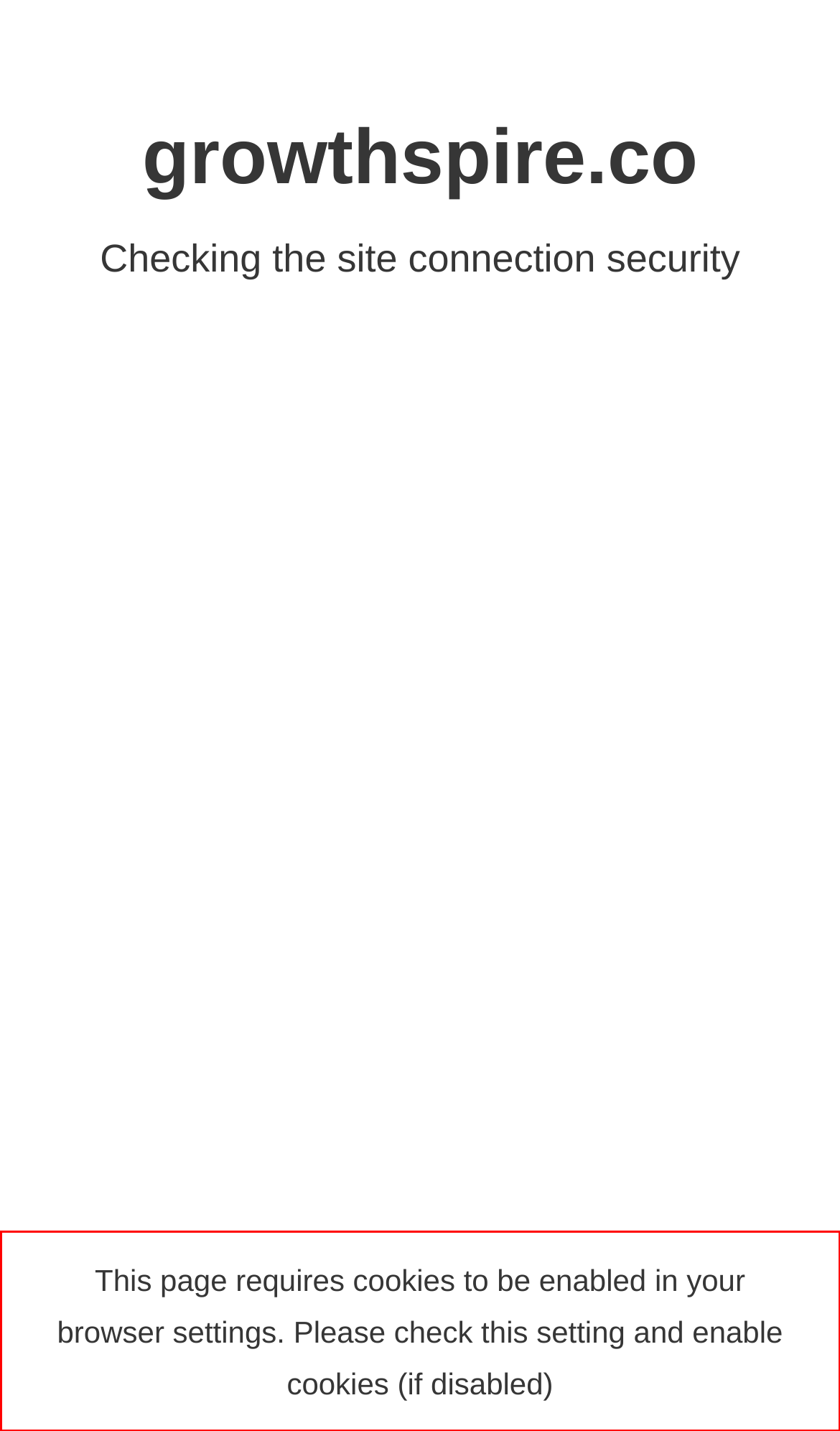Please examine the webpage screenshot containing a red bounding box and use OCR to recognize and output the text inside the red bounding box.

This page requires cookies to be enabled in your browser settings. Please check this setting and enable cookies (if disabled)